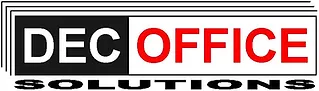Describe in detail everything you see in the image.

The image features the logo of DEC Office Solutions, prominently displaying the name in a bold and stylized format. The word "DEC" is set against a black background, while "OFFICE" is highlighted in vivid red, capturing attention effectively. The term "SOLUTIONS" appears beneath "OFFICE" in a softer font style, completing the branding. This logo represents a company specializing in office equipment, including copiers, printers, and scanners, emphasizing their focus on providing comprehensive office solutions.